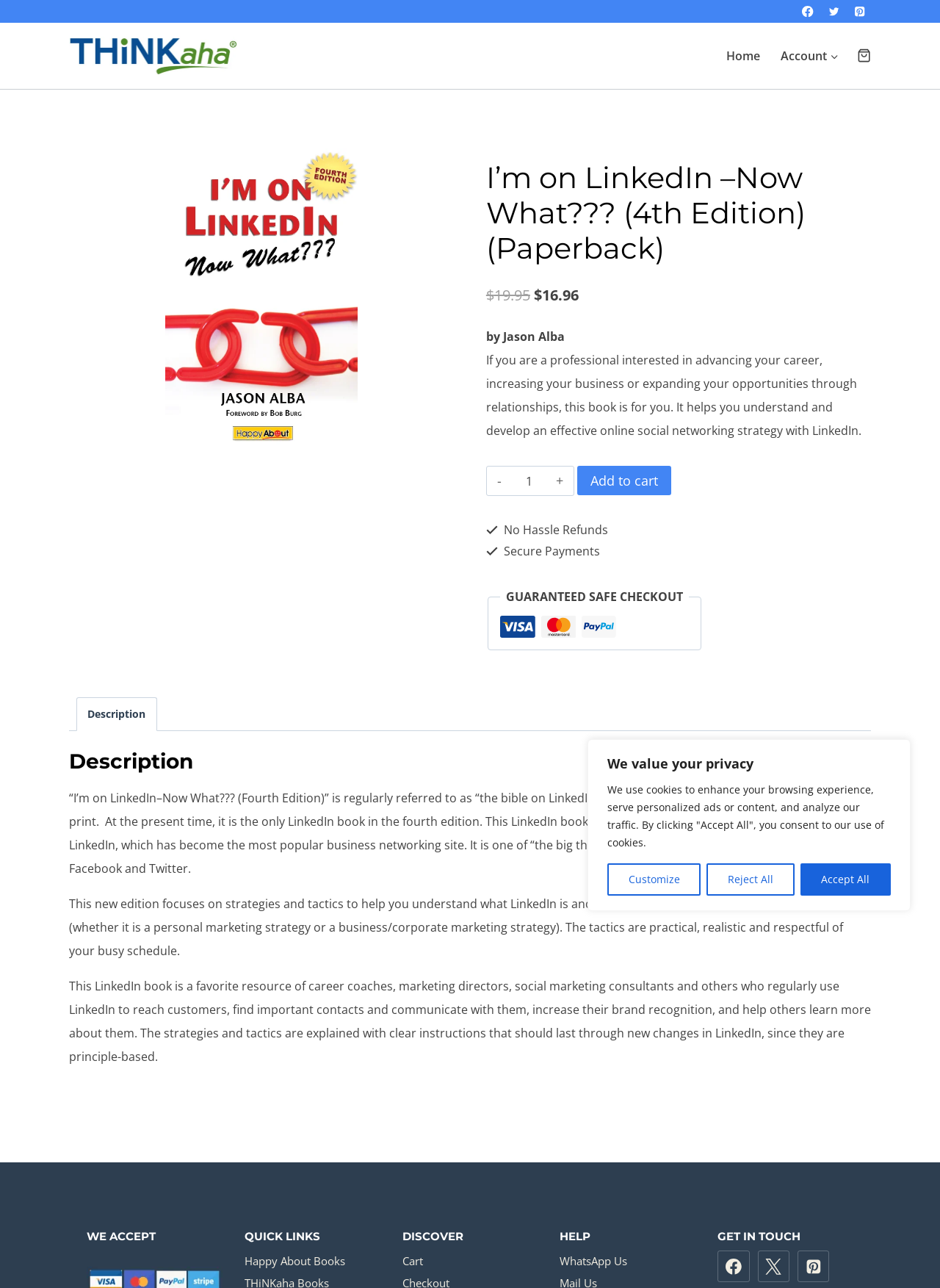Respond to the question below with a single word or phrase:
What is the price of the book?

$16.96